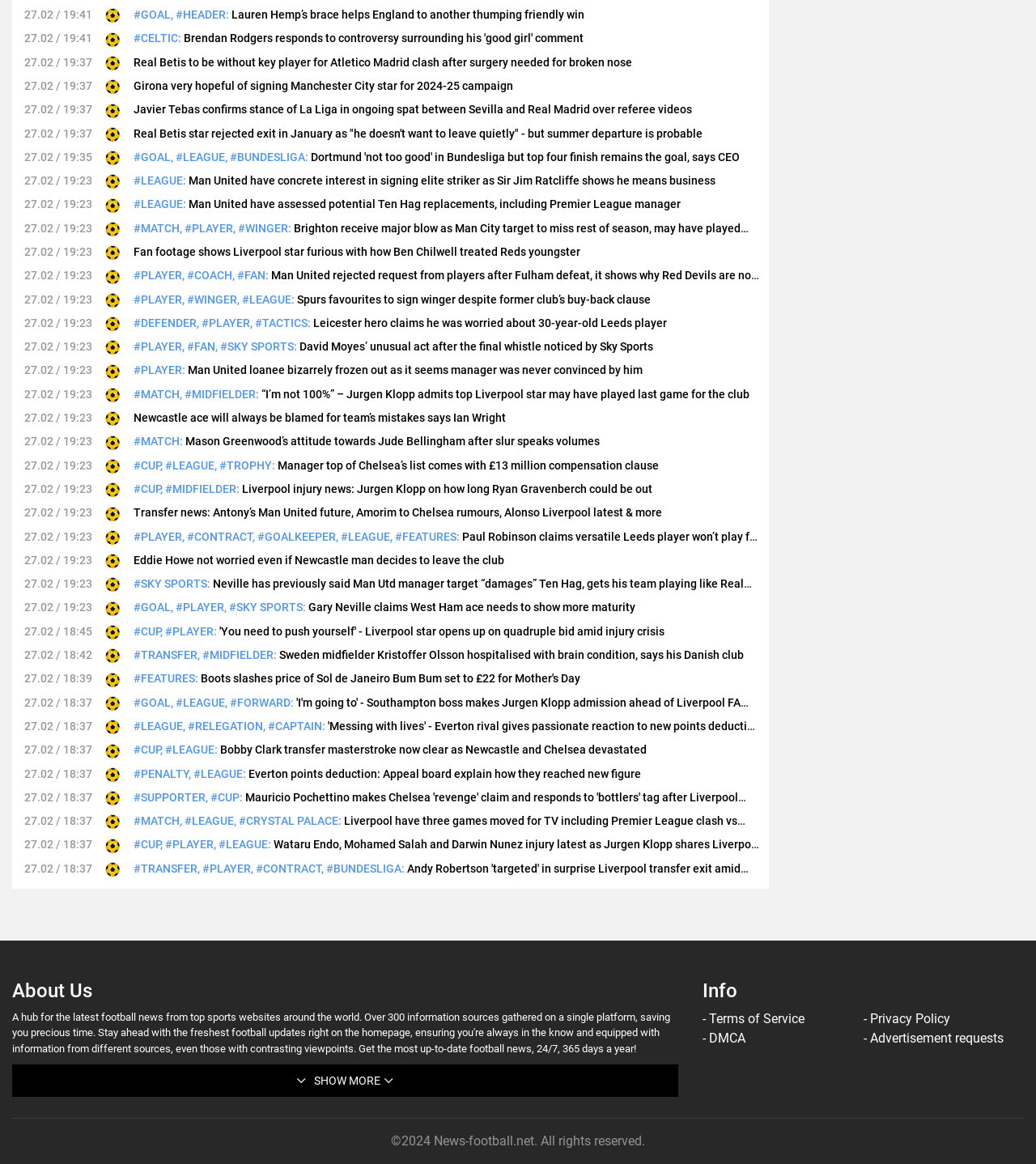Specify the bounding box coordinates of the area to click in order to execute this command: 'Check the news about Real Betis to be without key player for Atletico Madrid clash after surgery needed for broken nose'. The coordinates should consist of four float numbers ranging from 0 to 1, and should be formatted as [left, top, right, bottom].

[0.129, 0.048, 0.61, 0.059]